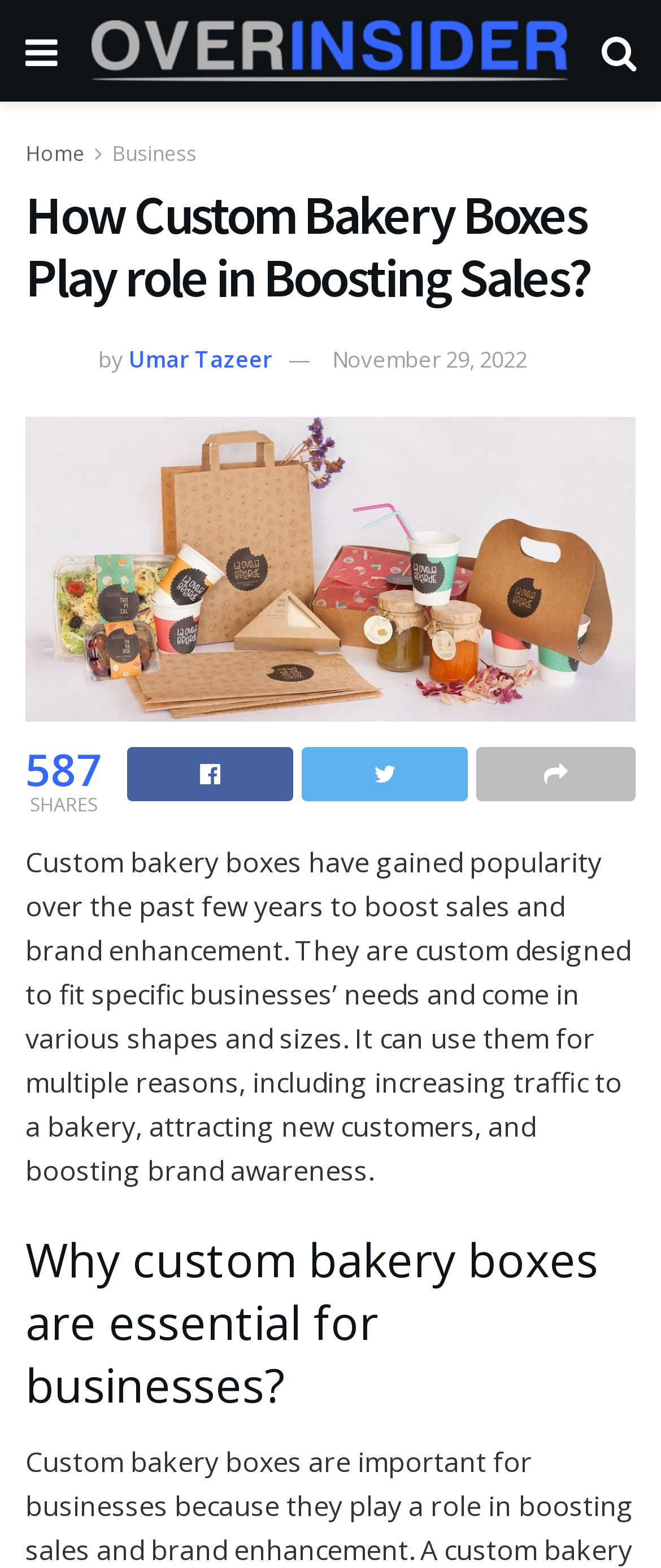Extract the main heading from the webpage content.

How Custom Bakery Boxes Play role in Boosting Sales?